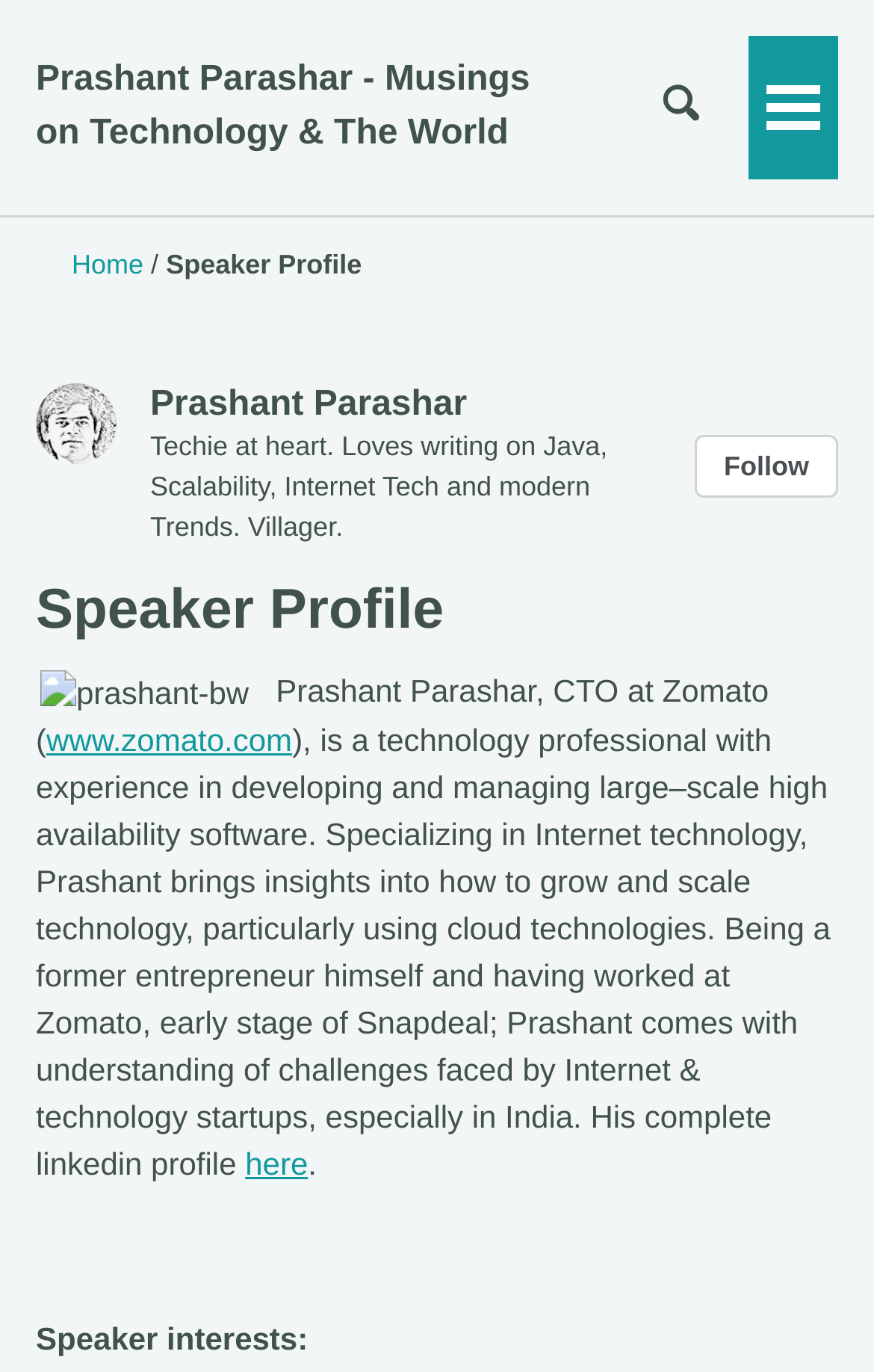Respond to the question below with a single word or phrase:
What is the name of the company where the speaker worked previously?

Snapdeal